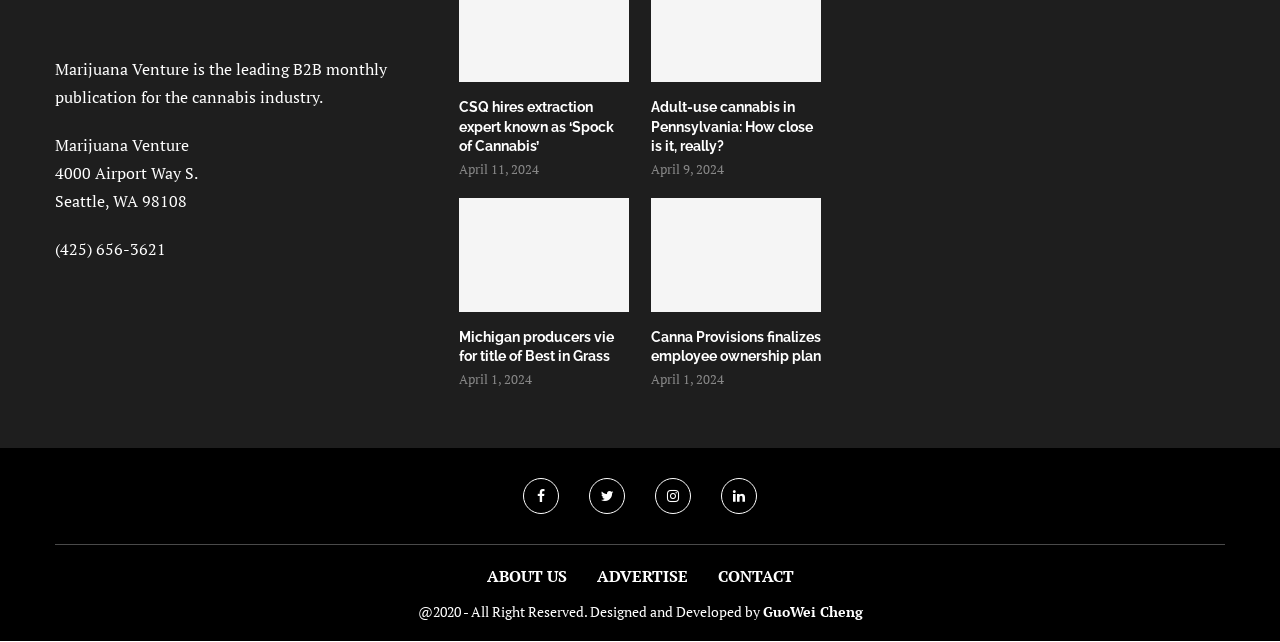Based on the description "send them right over here.", find the bounding box of the specified UI element.

None